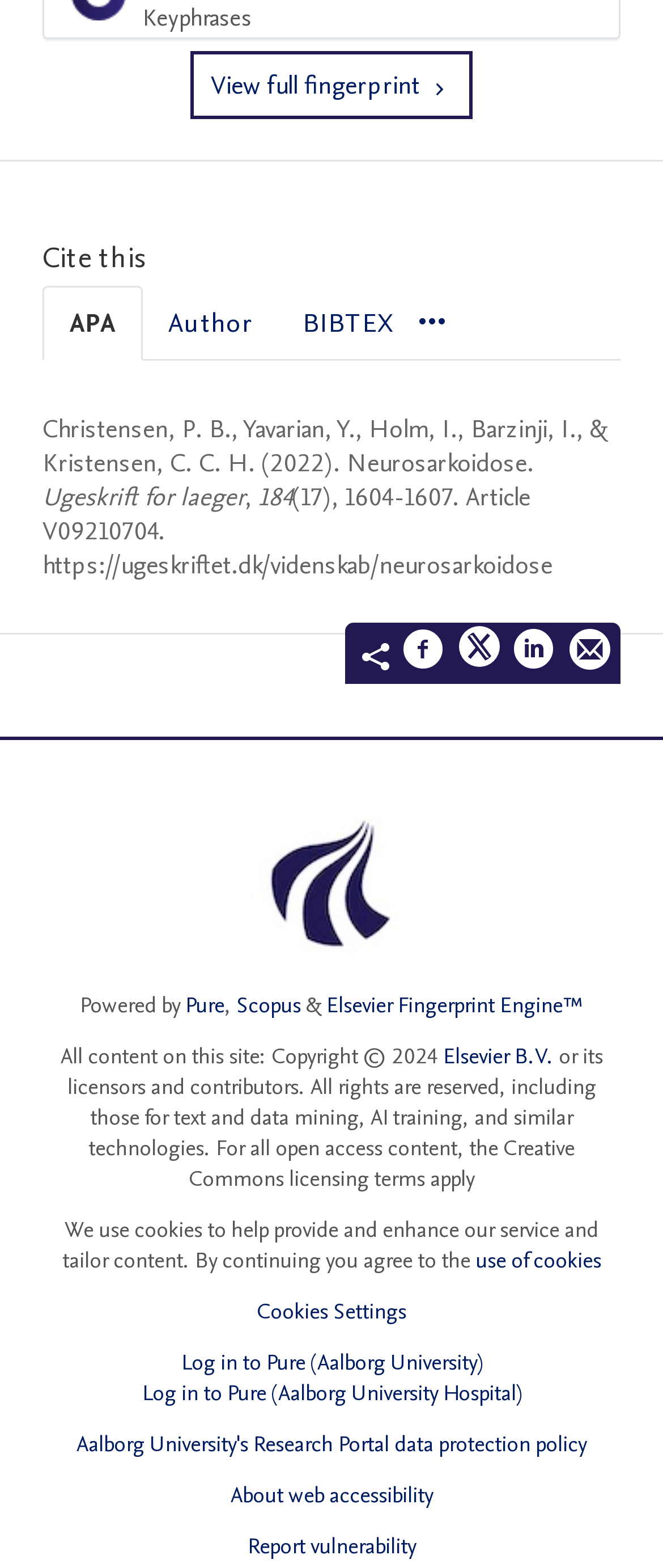Using the format (top-left x, top-left y, bottom-right x, bottom-right y), and given the element description, identify the bounding box coordinates within the screenshot: Scopus

[0.356, 0.631, 0.454, 0.651]